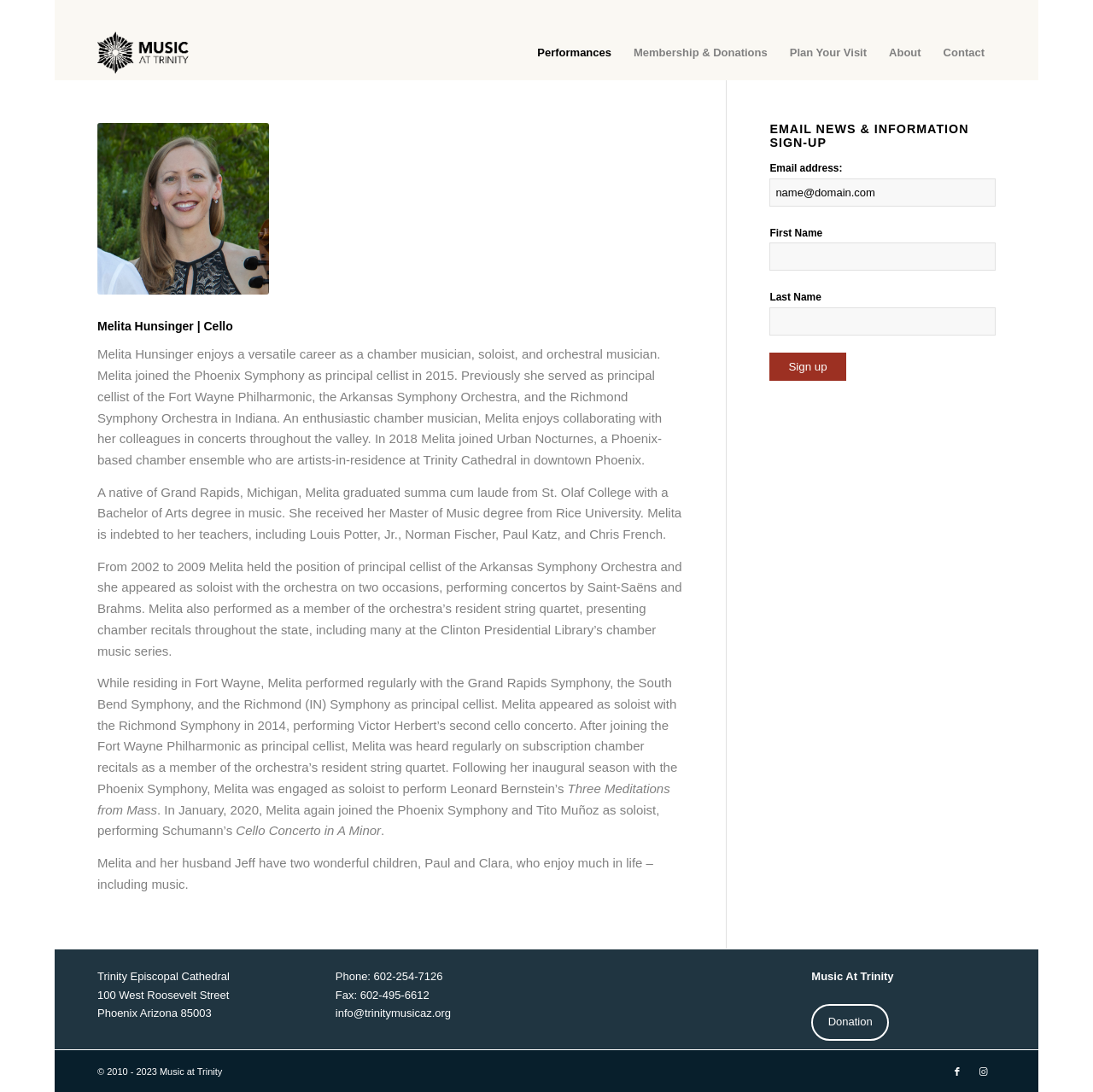Create a detailed narrative describing the layout and content of the webpage.

The webpage is about Melita Hunsinger, a cellist, and her involvement with Music at Trinity. At the top, there is a navigation menu with five items: Performances, Membership & Donations, Plan Your Visit, About, and Contact. Below the menu, there is a main section that takes up most of the page. 

In the main section, there is a large image on the left, followed by a heading that reads "Melita Hunsinger | Cello". Below the heading, there are four paragraphs of text that describe Melita's career as a chamber musician, soloist, and orchestral musician. The text mentions her positions with various orchestras, her performances as a soloist, and her education.

To the right of the main section, there is a complementary section that contains a sign-up form for email news and information. The form has fields for email address, first name, and last name, and a "Sign up" button.

At the bottom of the page, there is a section with contact information for Trinity Episcopal Cathedral, including the address, phone number, fax number, and email address. There is also a link to donate to Music at Trinity. 

Finally, there is a footer section with copyright information, links to Facebook and Instagram, and a link to donate to Music at Trinity.